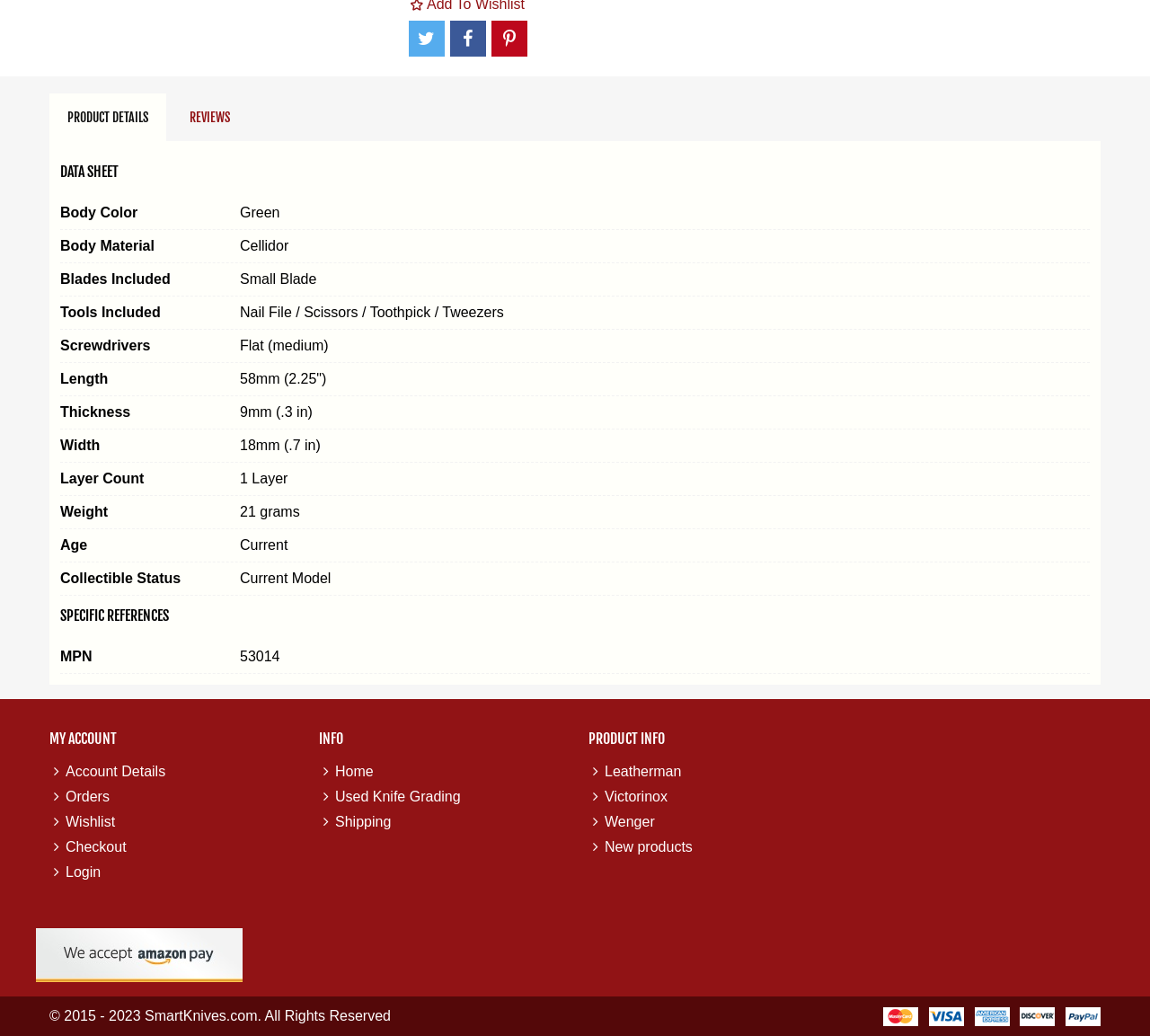Locate the UI element described by Victorinox in the provided webpage screenshot. Return the bounding box coordinates in the format (top-left x, top-left y, bottom-right x, bottom-right y), ensuring all values are between 0 and 1.

[0.512, 0.757, 0.645, 0.781]